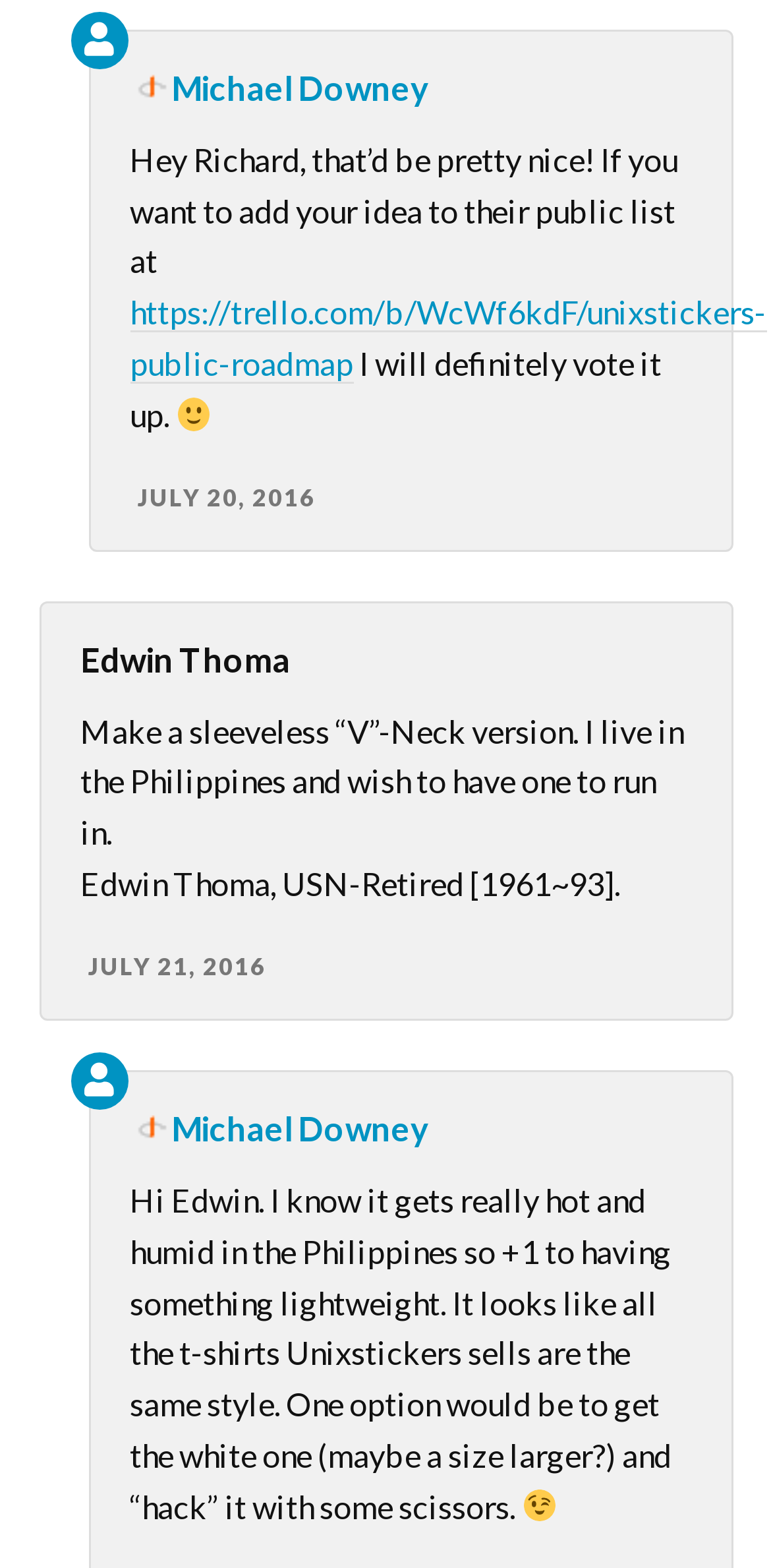Please determine the bounding box coordinates of the element to click on in order to accomplish the following task: "View more options". Ensure the coordinates are four float numbers ranging from 0 to 1, i.e., [left, top, right, bottom].

None